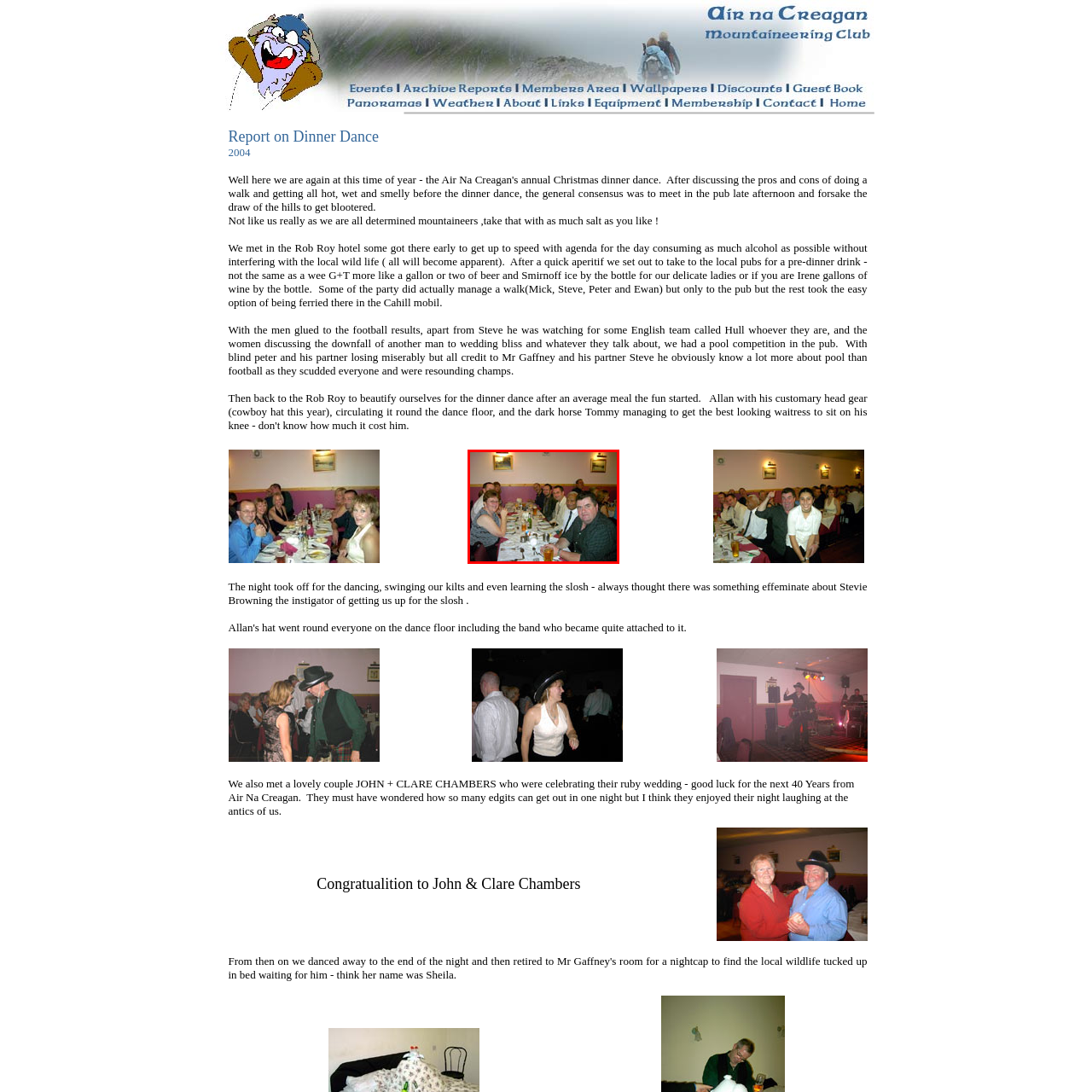Look at the image inside the red box and answer the question with a single word or phrase:
What is the dominant color of the background walls?

Soft pink